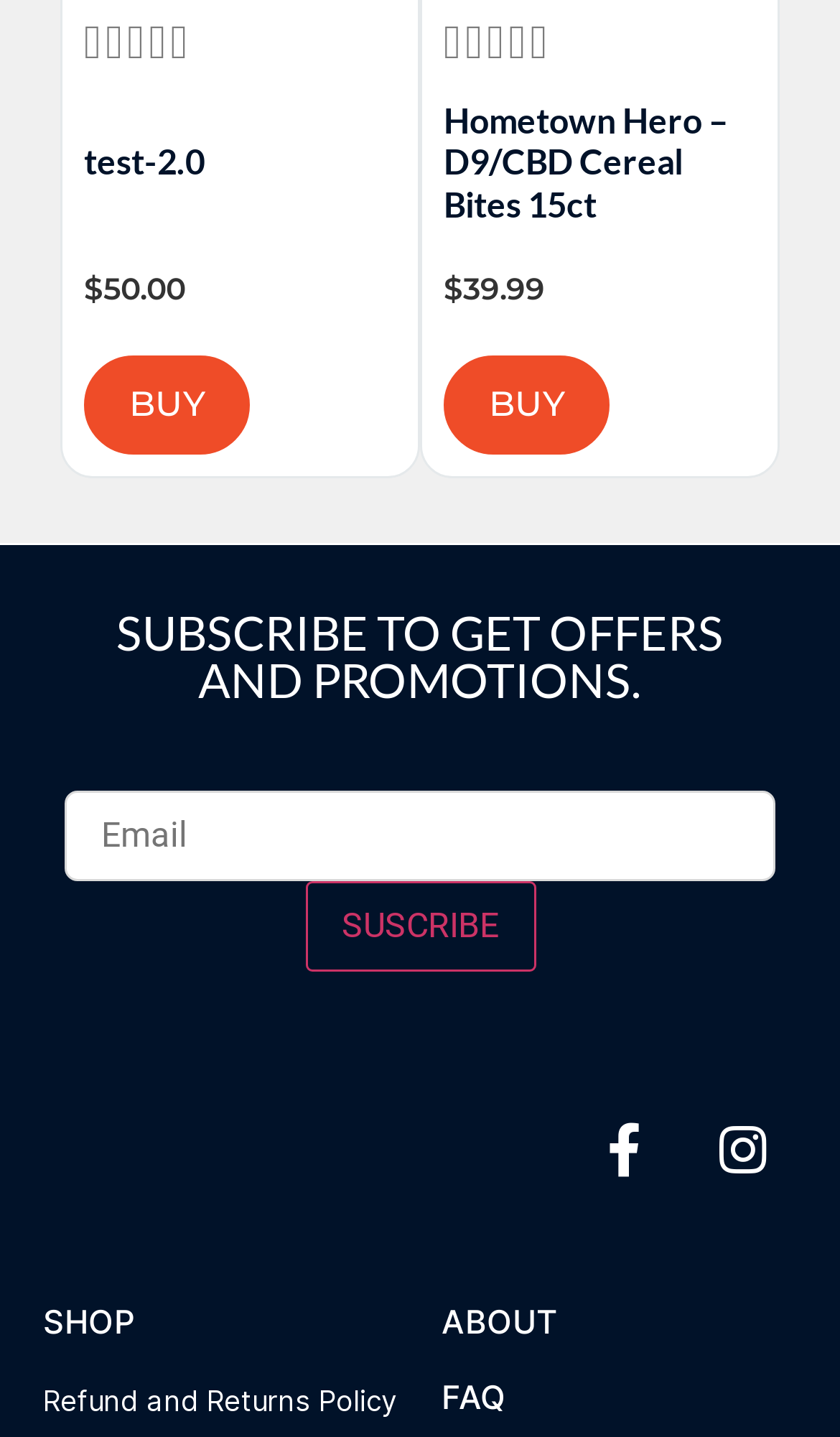How many social media links are present on the webpage?
Refer to the image and give a detailed response to the question.

I counted the number of social media links by looking at the link elements with the text 'Facebook-f ' and 'Instagram '. There are two social media links present on the webpage.